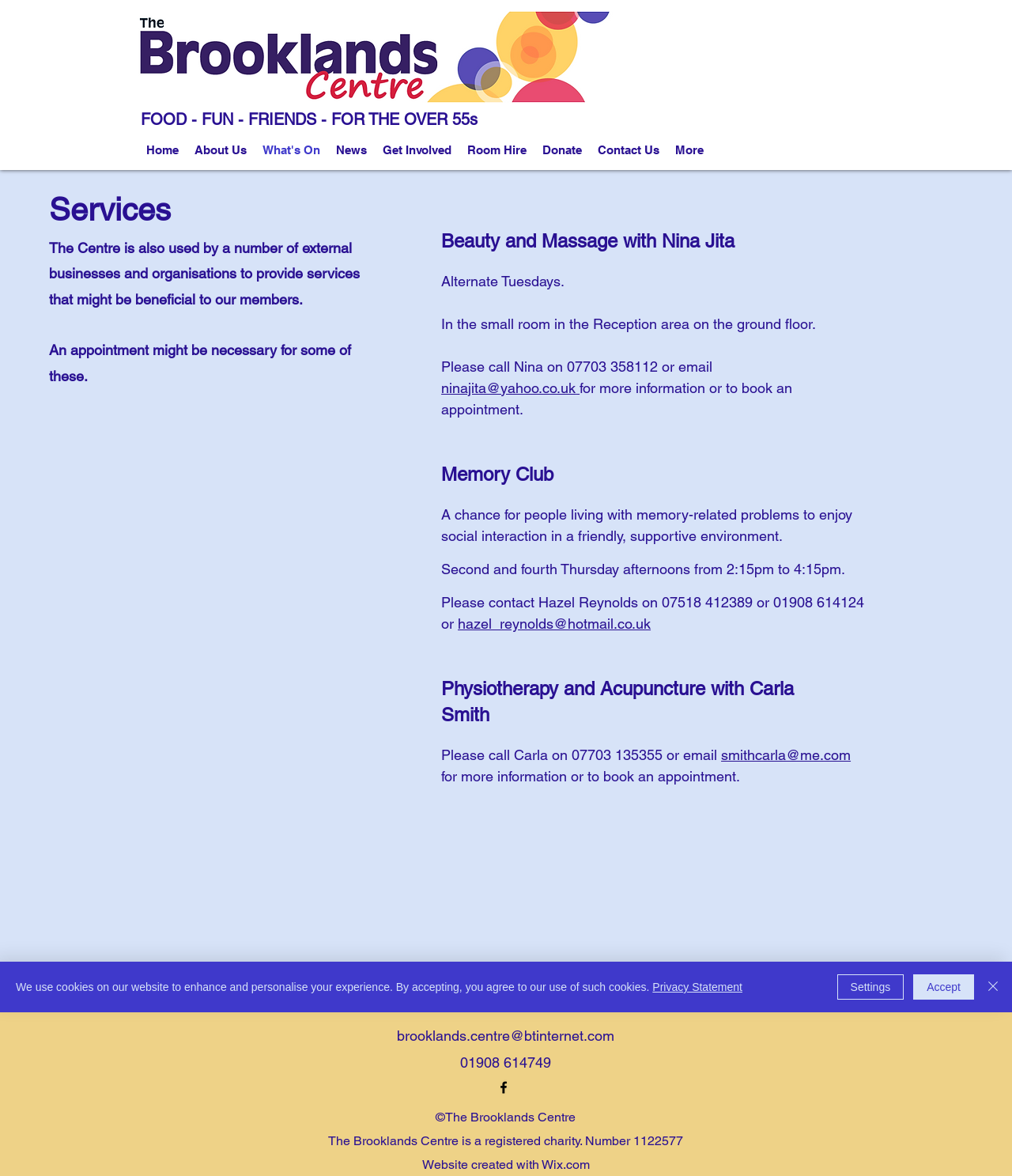What is the purpose of the Memory Club?
Please give a detailed and elaborate answer to the question based on the image.

According to the webpage, the Memory Club is a service provided at The Brooklands Centre, which offers a chance for people living with memory-related problems to enjoy social interaction in a friendly, supportive environment.